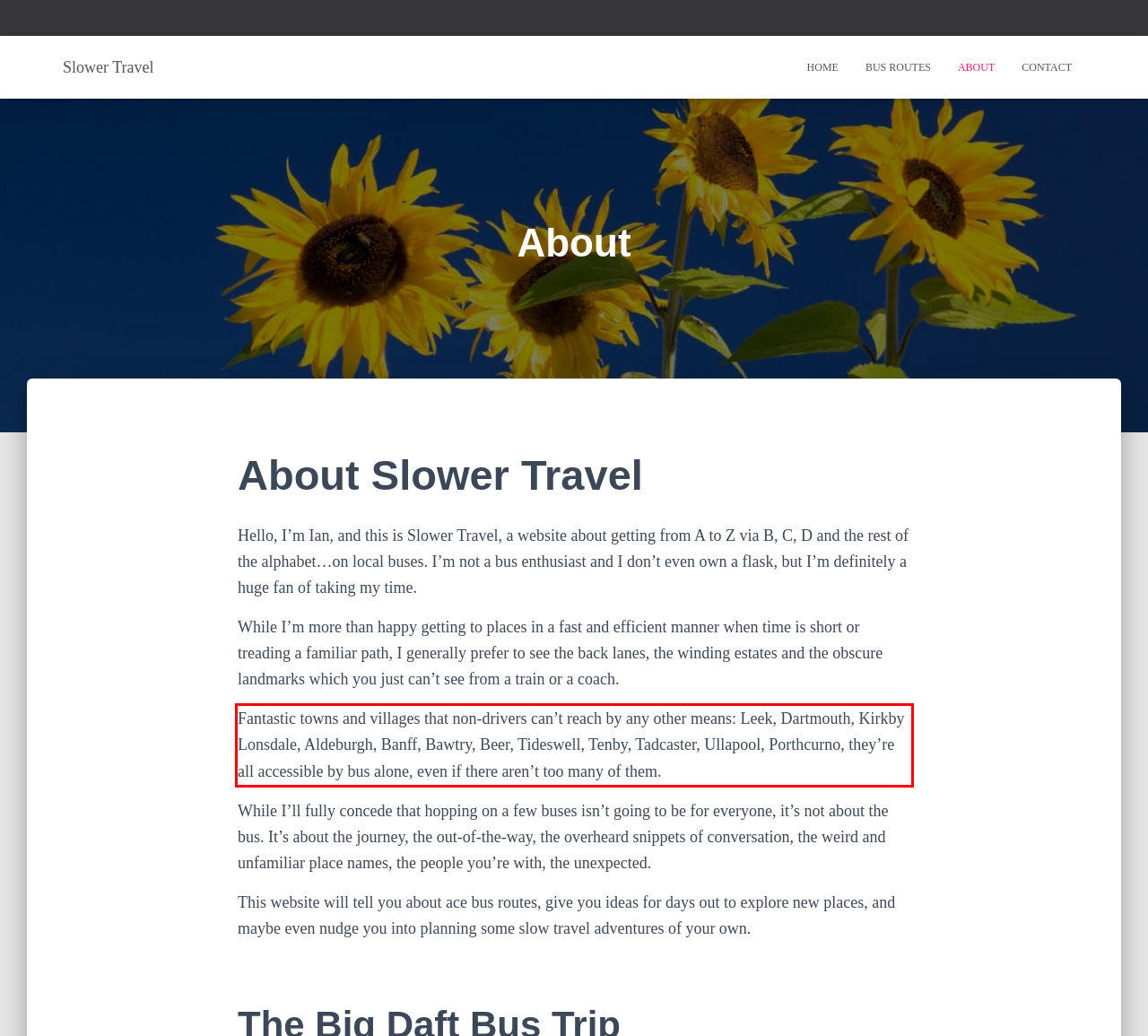Review the screenshot of the webpage and recognize the text inside the red rectangle bounding box. Provide the extracted text content.

Fantastic towns and villages that non-drivers can’t reach by any other means: Leek, Dartmouth, Kirkby Lonsdale, Aldeburgh, Banff, Bawtry, Beer, Tideswell, Tenby, Tadcaster, Ullapool, Porthcurno, they’re all accessible by bus alone, even if there aren’t too many of them.